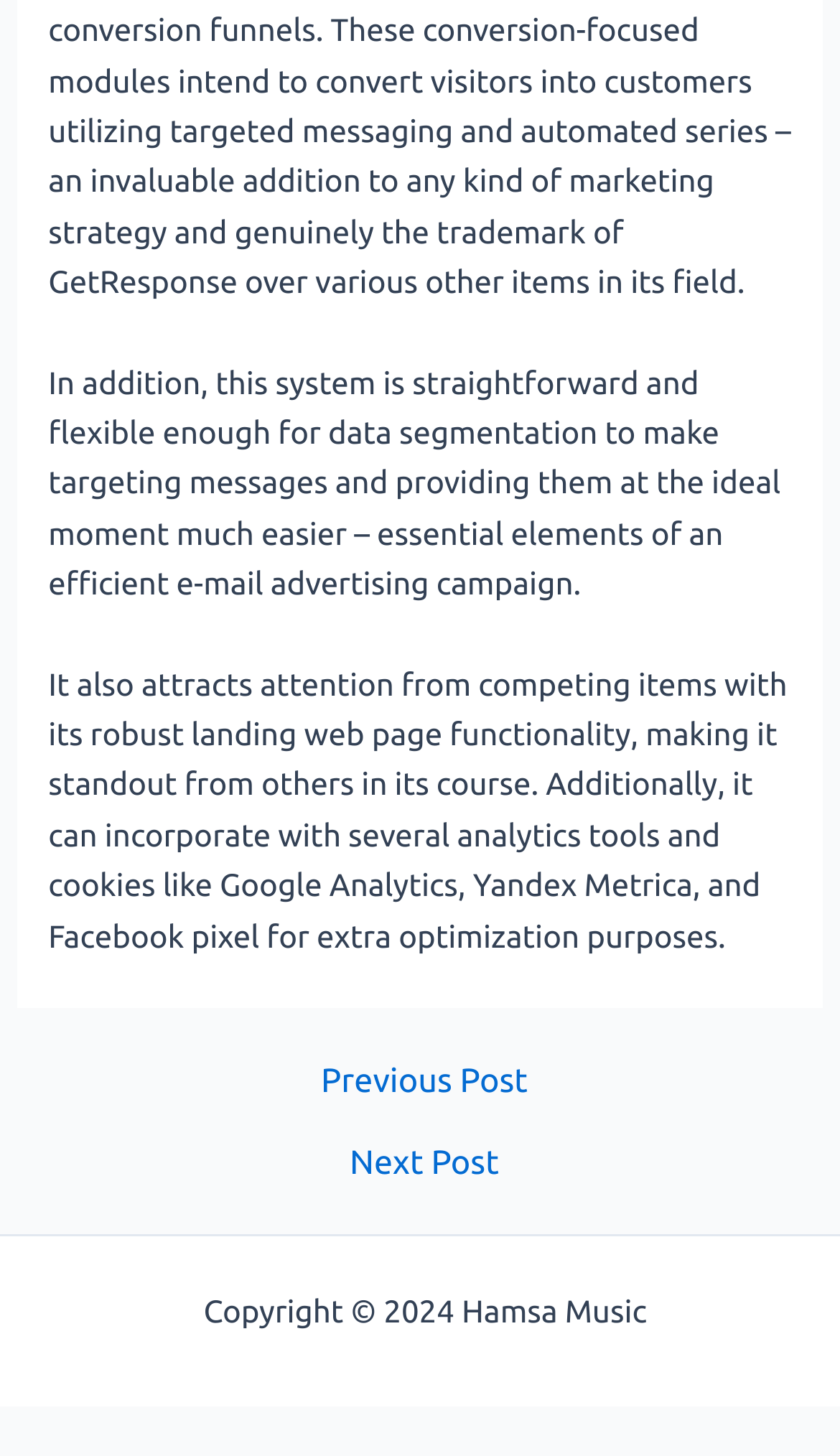Locate the bounding box of the UI element described by: "← Previous Post" in the given webpage screenshot.

[0.025, 0.73, 0.985, 0.753]